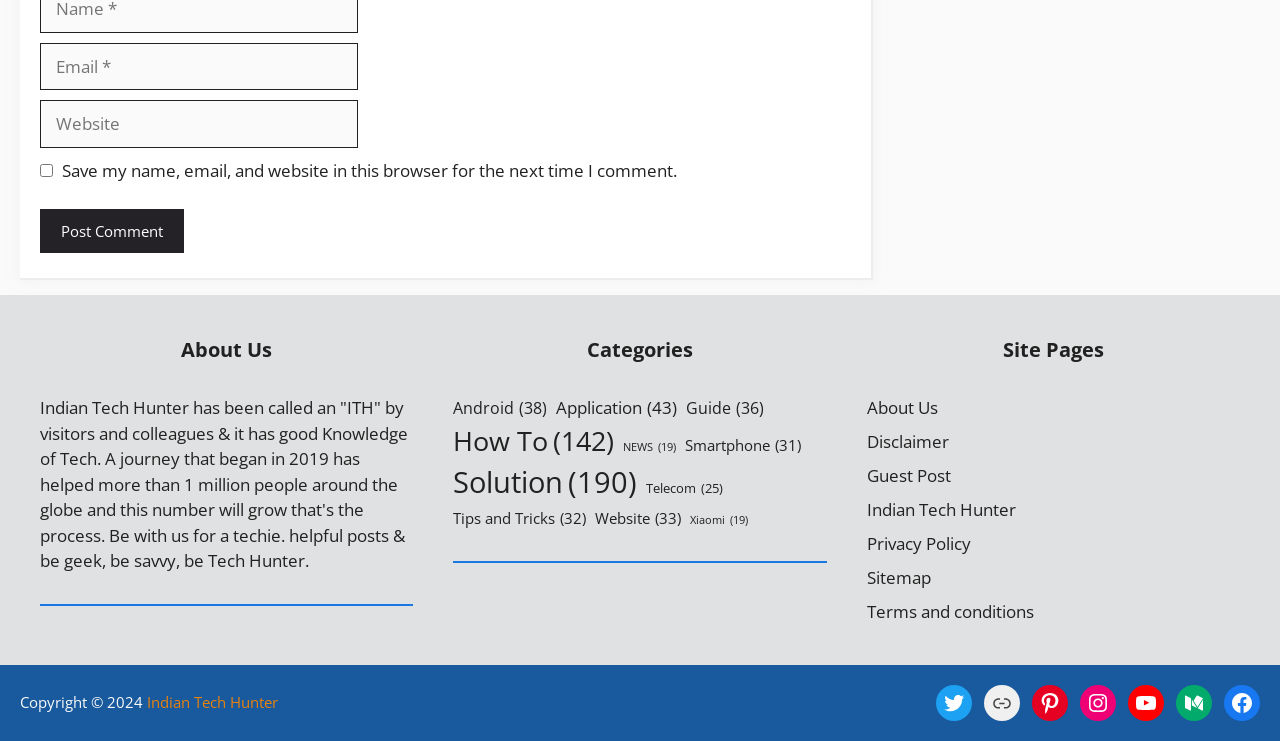Respond to the question below with a concise word or phrase:
How many items are in the 'How To' category?

142